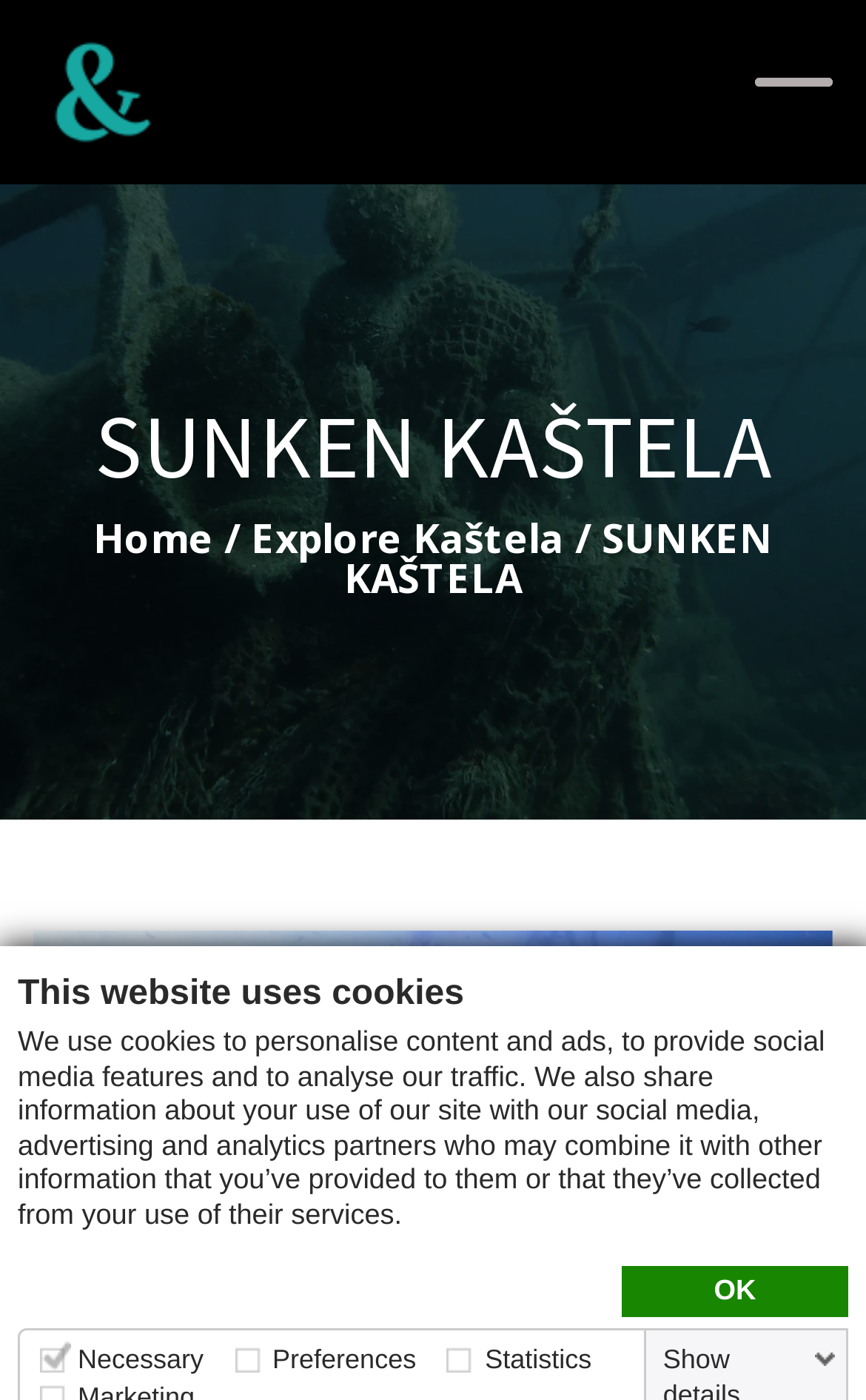Determine the bounding box coordinates for the UI element with the following description: "parent_node: Preferences". The coordinates should be four float numbers between 0 and 1, represented as [left, top, right, bottom].

[0.271, 0.957, 0.304, 0.978]